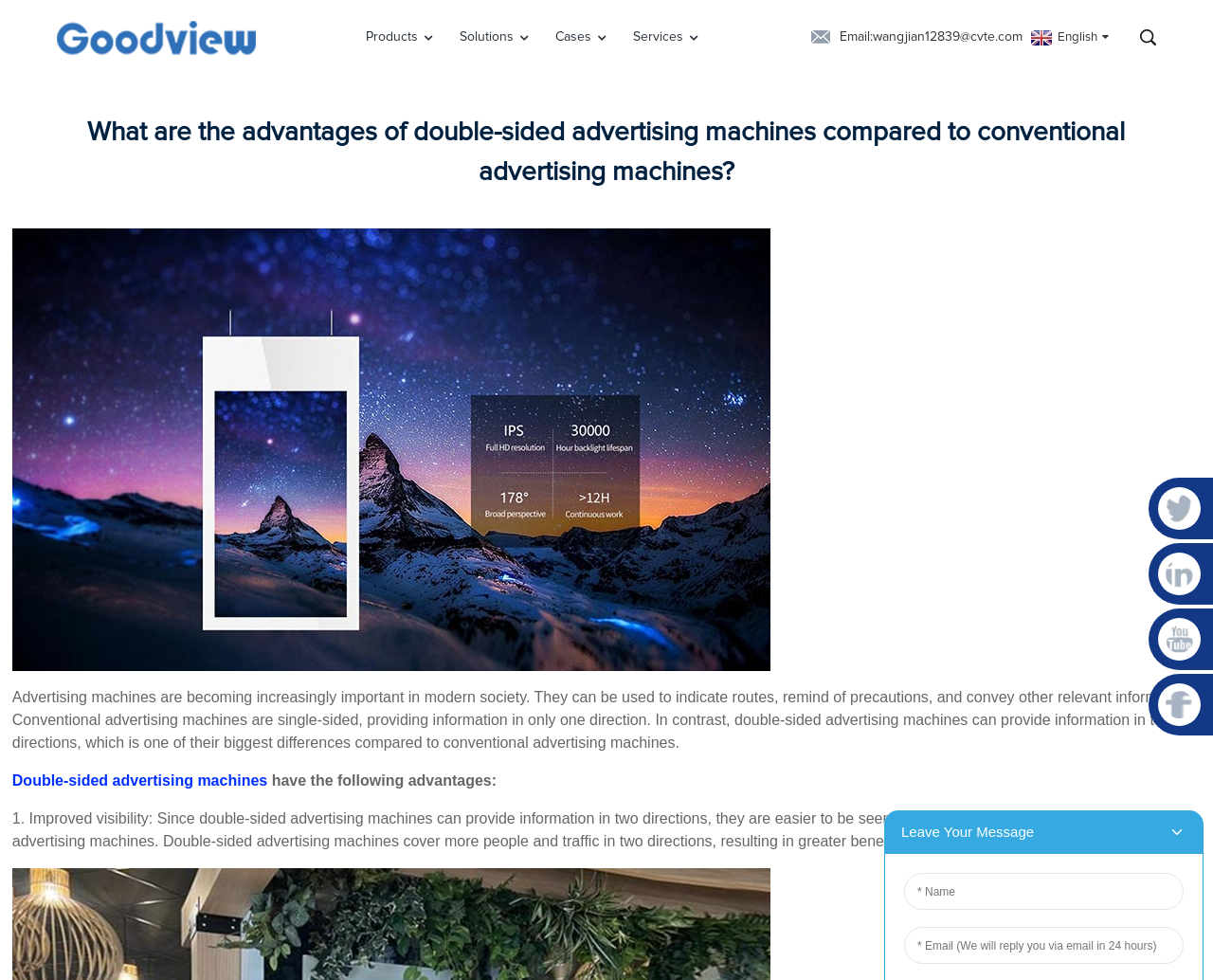Please locate the bounding box coordinates of the element that should be clicked to complete the given instruction: "Switch to English".

[0.846, 0.031, 0.914, 0.044]